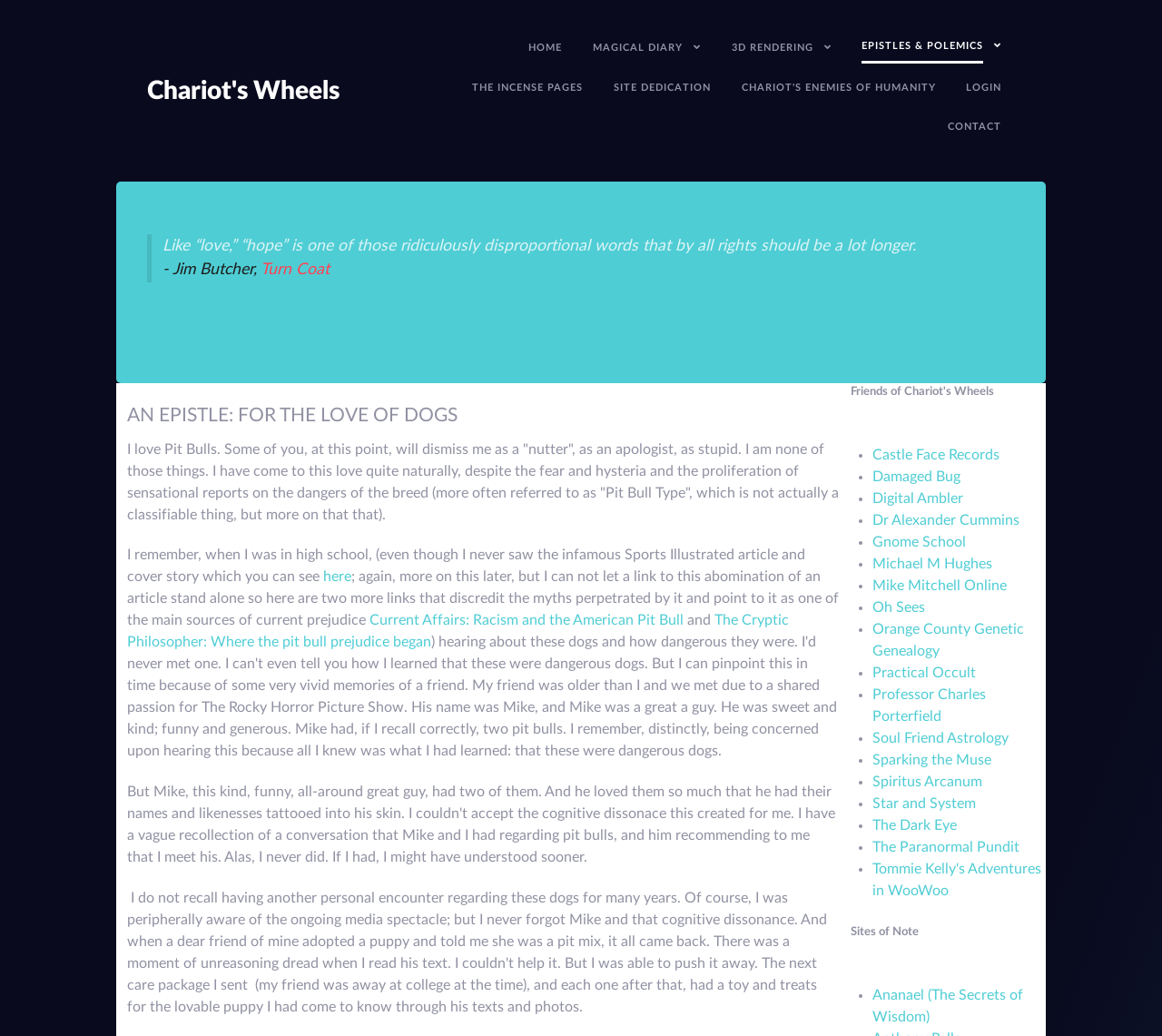Provide a short answer to the following question with just one word or phrase: What is the title of the section that contains the links 'Castle Face Records', 'Damaged Bug', etc.?

Friends of Chariot's Wheels